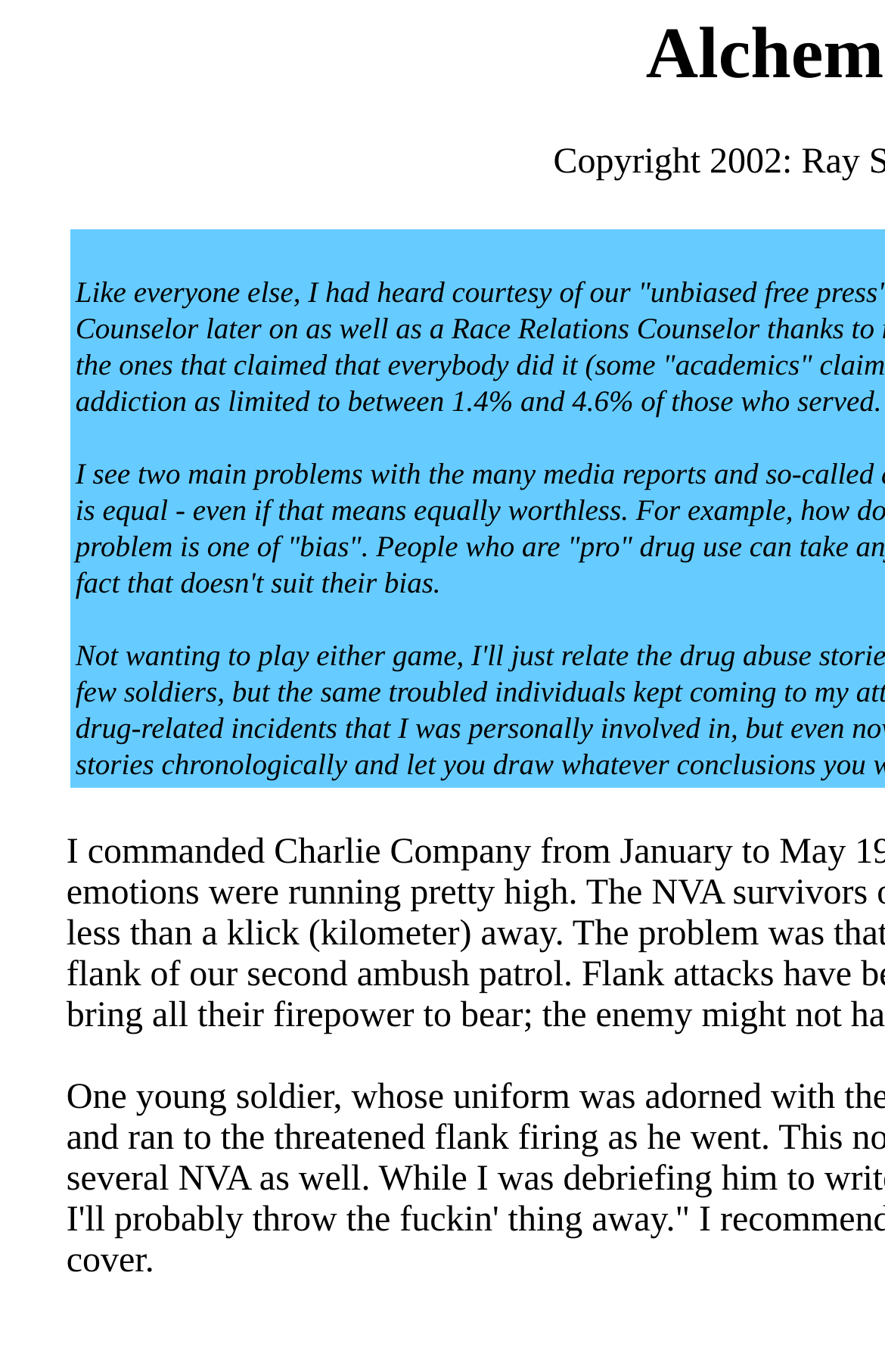Identify the text that serves as the heading for the webpage and generate it.

Alchemical Warfare II: Trust!